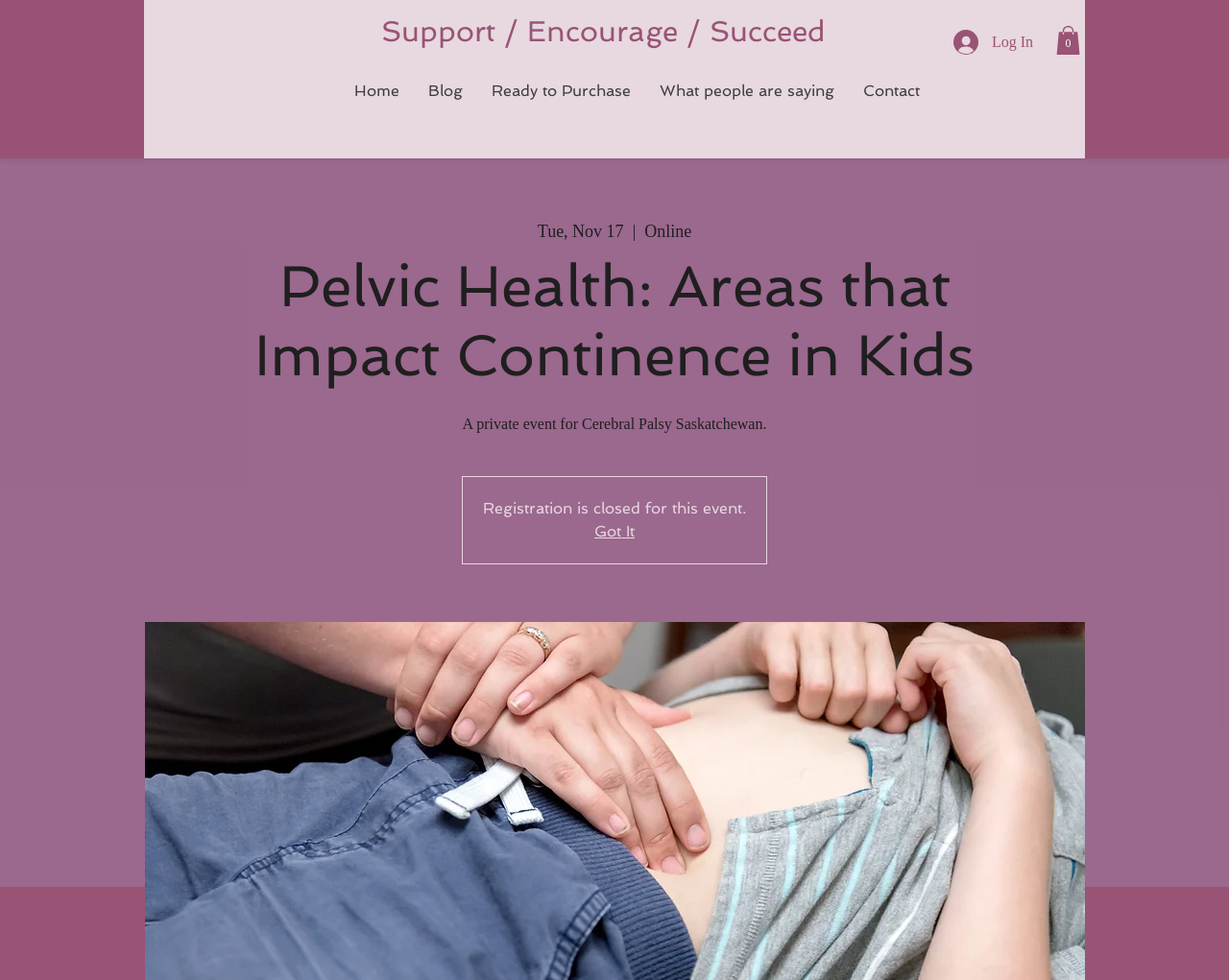Give a detailed account of the webpage.

The webpage appears to be an event page for a private event related to Cerebral Palsy Saskatchewan. At the top, there is a heading that reads "Support / Encourage / Succeed". To the right of this heading, there are two buttons: "Log In" and "Cart with 0 items". The "Log In" button has an image beside it.

Below the heading, there is a navigation menu labeled "Site" that contains five links: "Home", "Blog", "Ready to Purchase", "What people are saying", and "Contact". The "Contact" link is followed by a date and time indicator that shows "Tue, Nov 17" and "Online".

Further down the page, there is a main heading that reads "Pelvic Health: Areas that Impact Continence in Kids". Below this heading, there is a description that states "A private event for Cerebral Palsy Saskatchewan." This is followed by a notice that "Registration is closed for this event." There is also a "Got It" link nearby.

Overall, the webpage appears to be a private event page with a focus on pelvic health and continence in kids, specifically for Cerebral Palsy Saskatchewan.